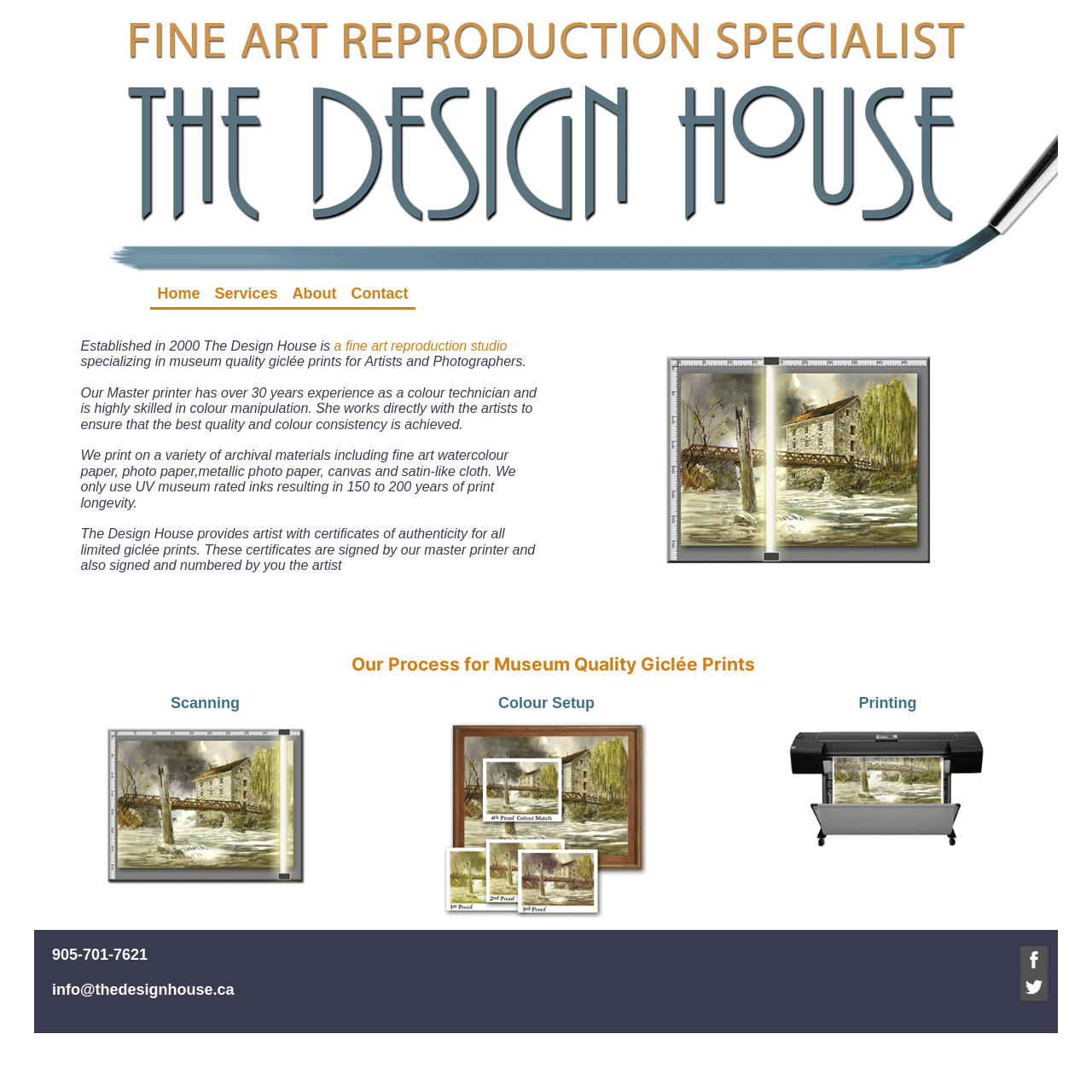How many years of experience does the Master printer have?
From the image, respond with a single word or phrase.

Over 30 years